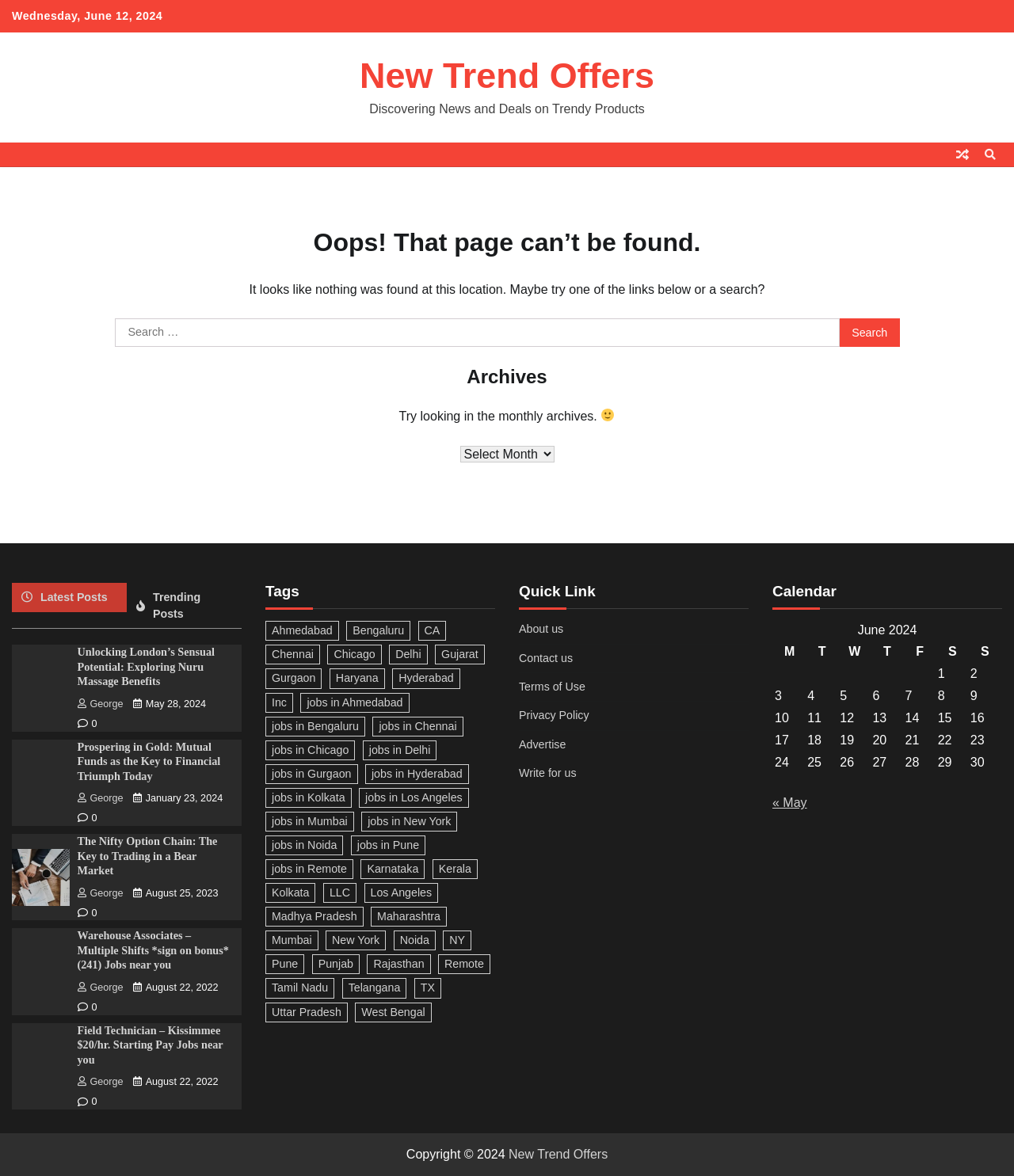Pinpoint the bounding box coordinates of the element that must be clicked to accomplish the following instruction: "View jobs in Ahmedabad". The coordinates should be in the format of four float numbers between 0 and 1, i.e., [left, top, right, bottom].

[0.262, 0.528, 0.334, 0.545]